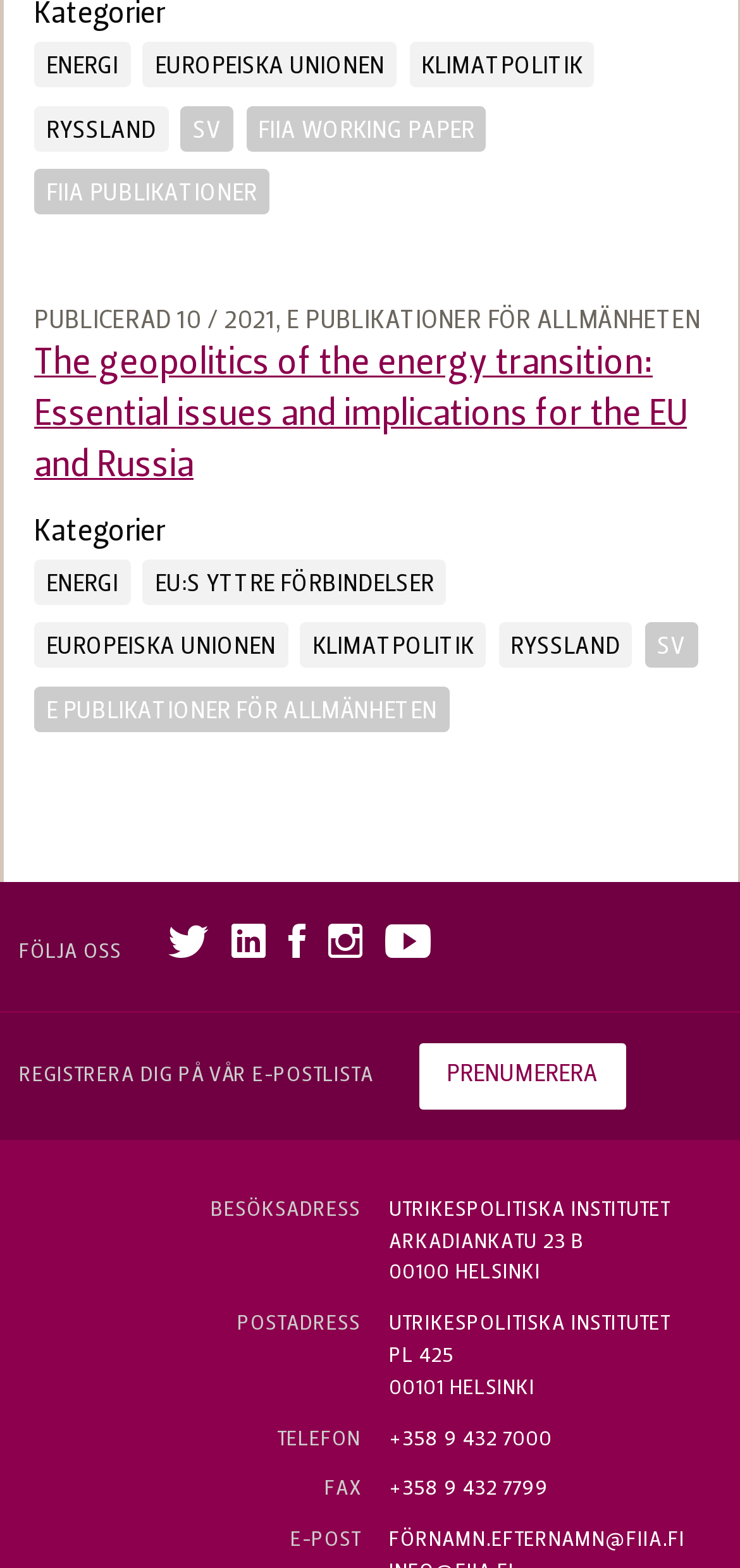Determine the bounding box of the UI component based on this description: "+358 9 432 7799". The bounding box coordinates should be four float values between 0 and 1, i.e., [left, top, right, bottom].

[0.526, 0.944, 0.741, 0.957]